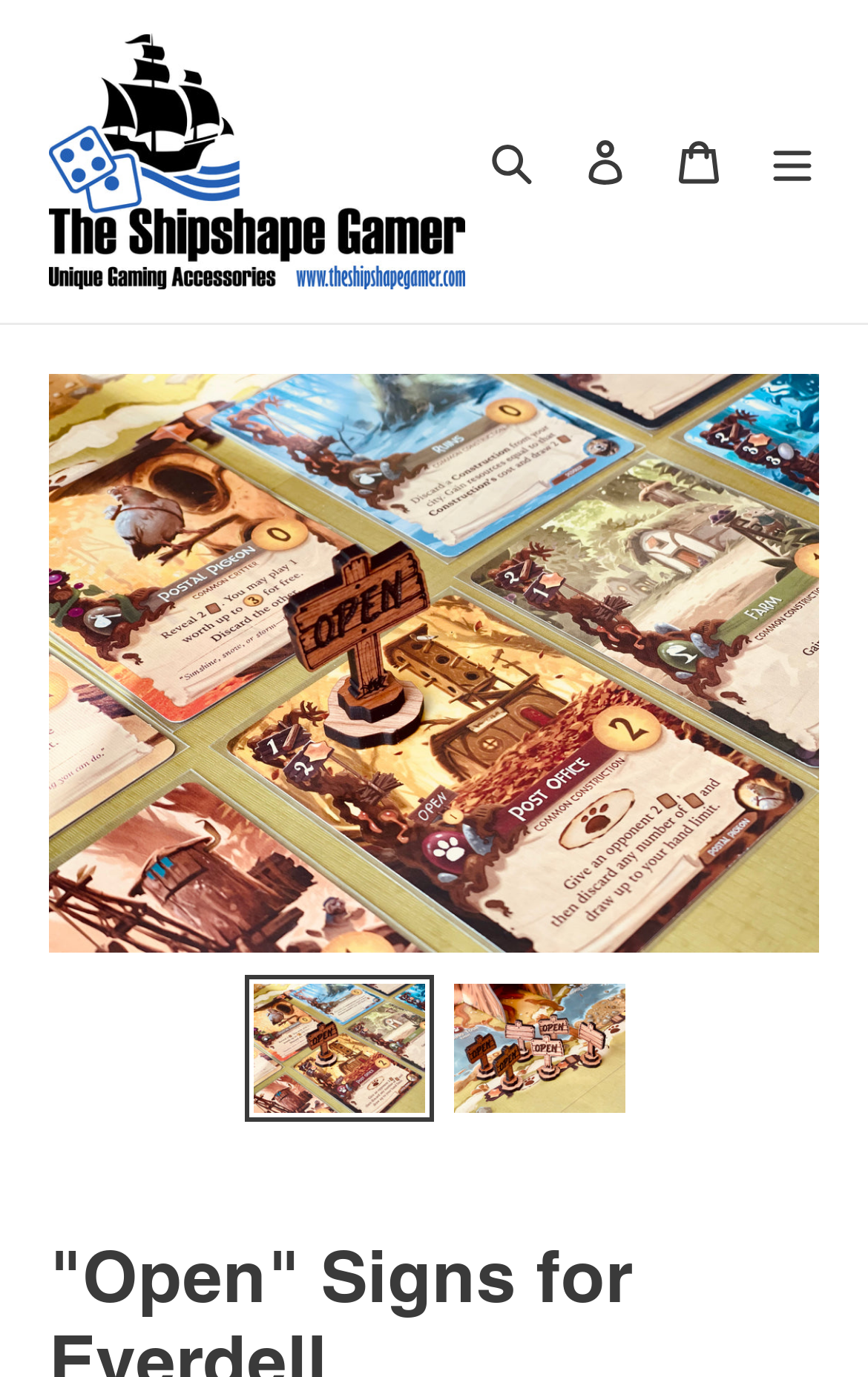Bounding box coordinates are specified in the format (top-left x, top-left y, bottom-right x, bottom-right y). All values are floating point numbers bounded between 0 and 1. Please provide the bounding box coordinate of the region this sentence describes: alt="The Shipshape Gamer"

[0.056, 0.024, 0.536, 0.211]